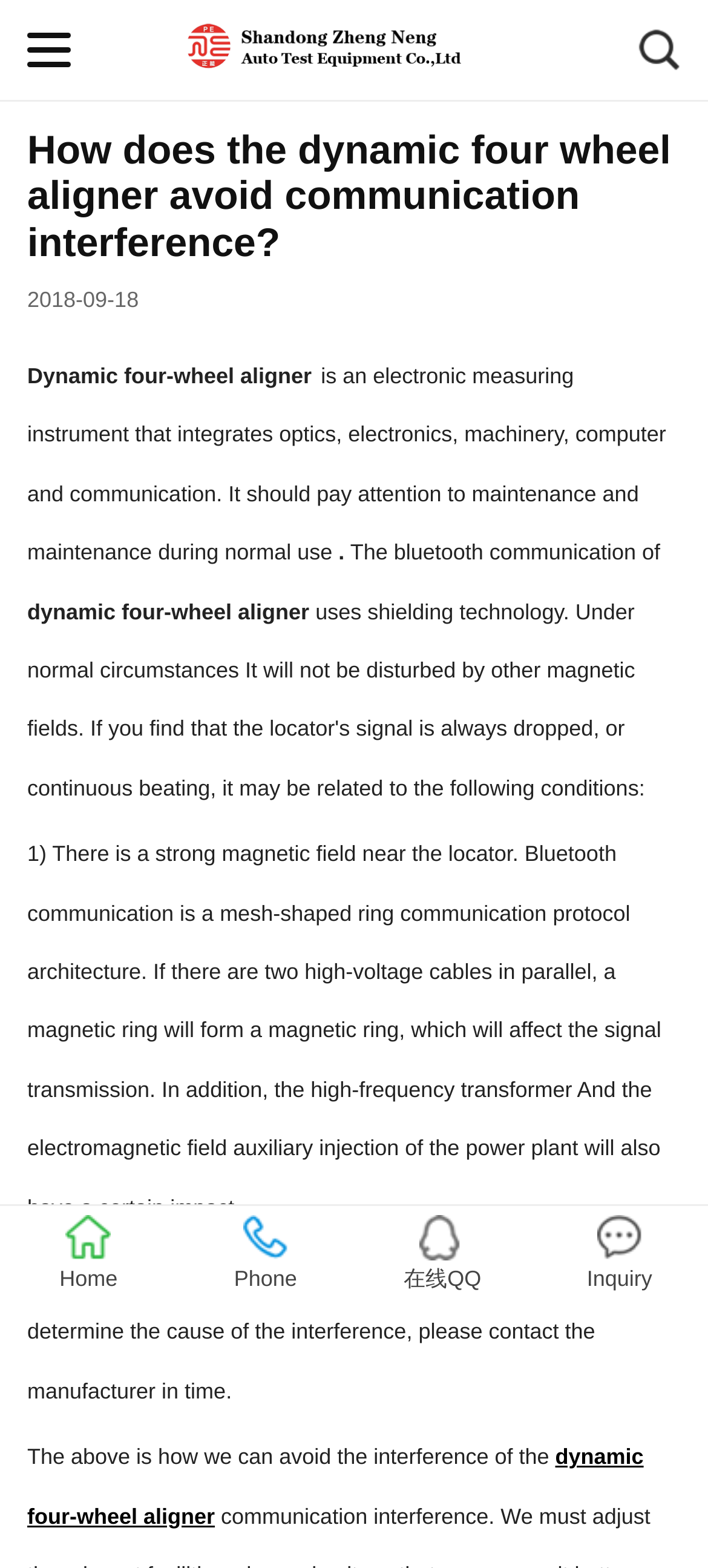Please analyze the image and give a detailed answer to the question:
What is the company name mentioned on the webpage?

I found the company name by looking at the top-left corner of the webpage, where there is a link with the company name 'Shandong Zhengneng Automobile Testing Equipment Co., Ltd.'.